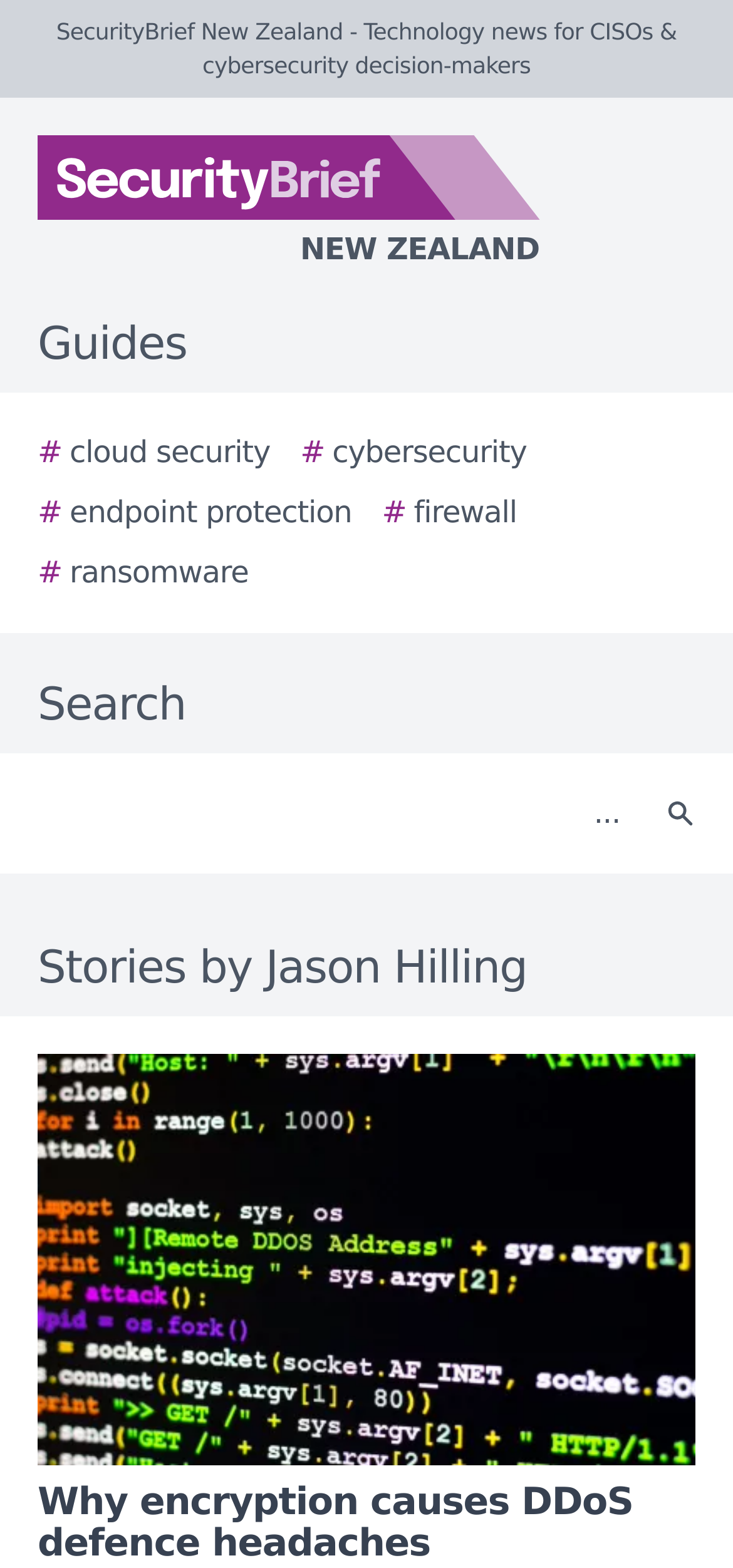Locate the bounding box coordinates of the clickable area to execute the instruction: "Search for cloud security". Provide the coordinates as four float numbers between 0 and 1, represented as [left, top, right, bottom].

[0.051, 0.274, 0.369, 0.303]